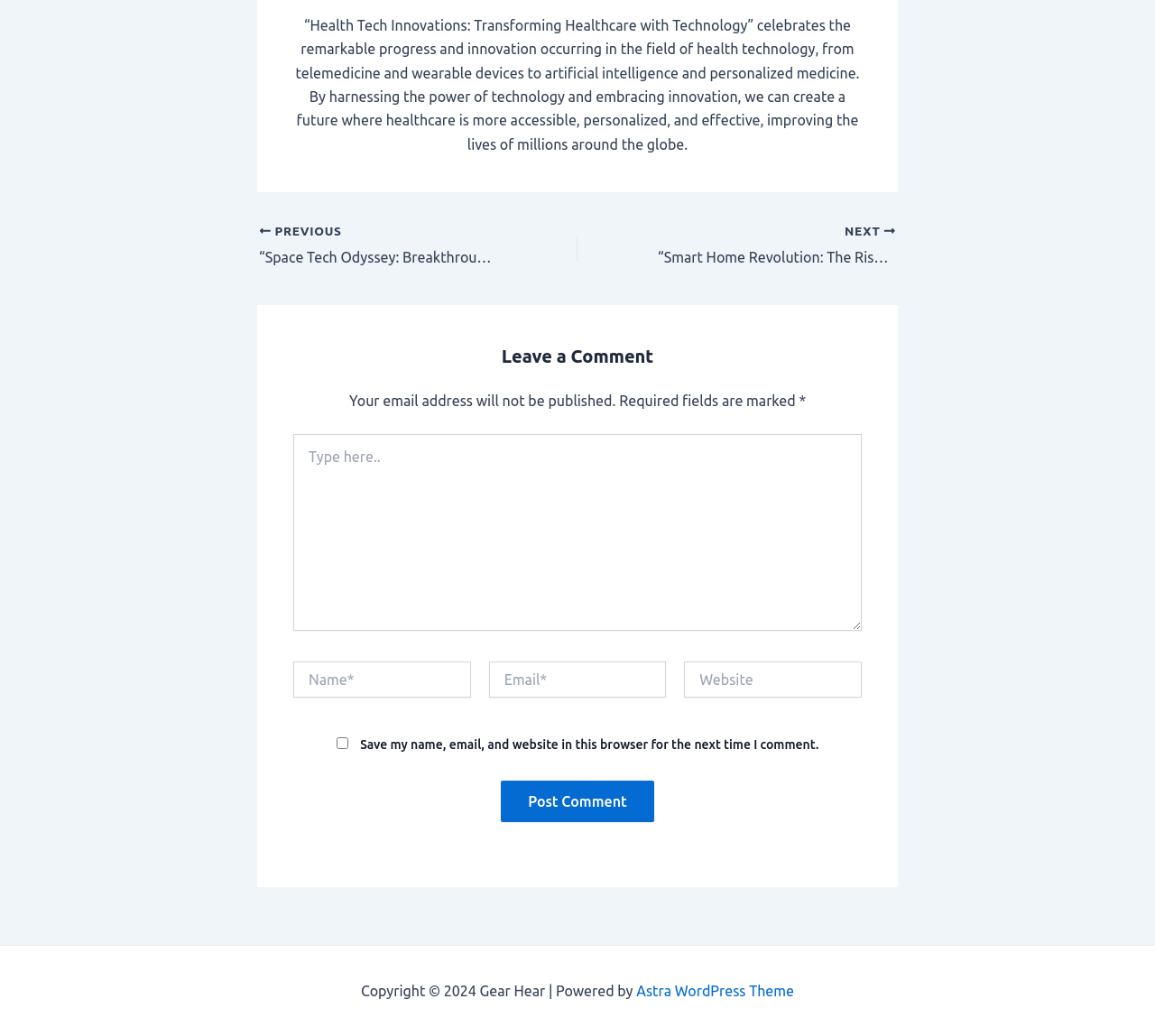Could you specify the bounding box coordinates for the clickable section to complete the following instruction: "learn about us"?

None